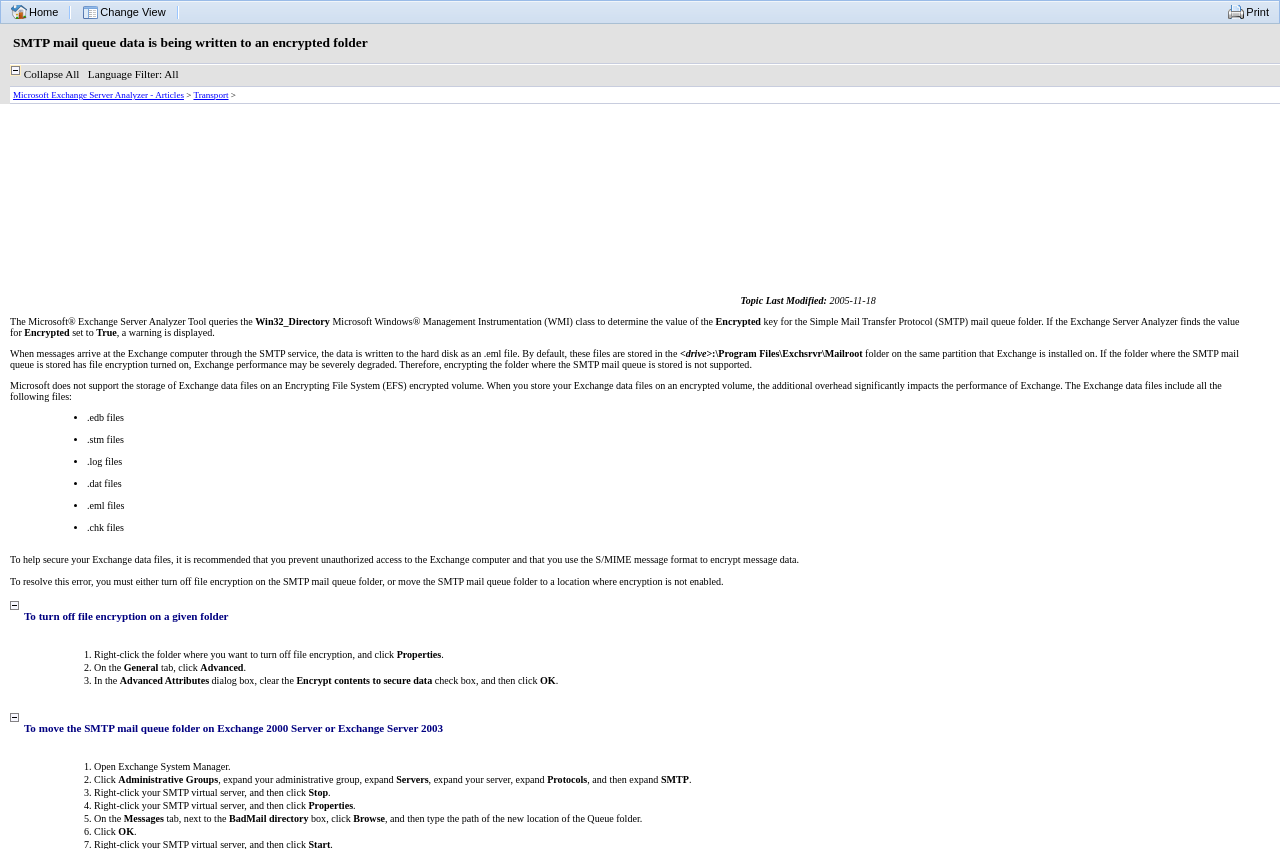Is there a print button on the webpage?
Using the image, respond with a single word or phrase.

Yes